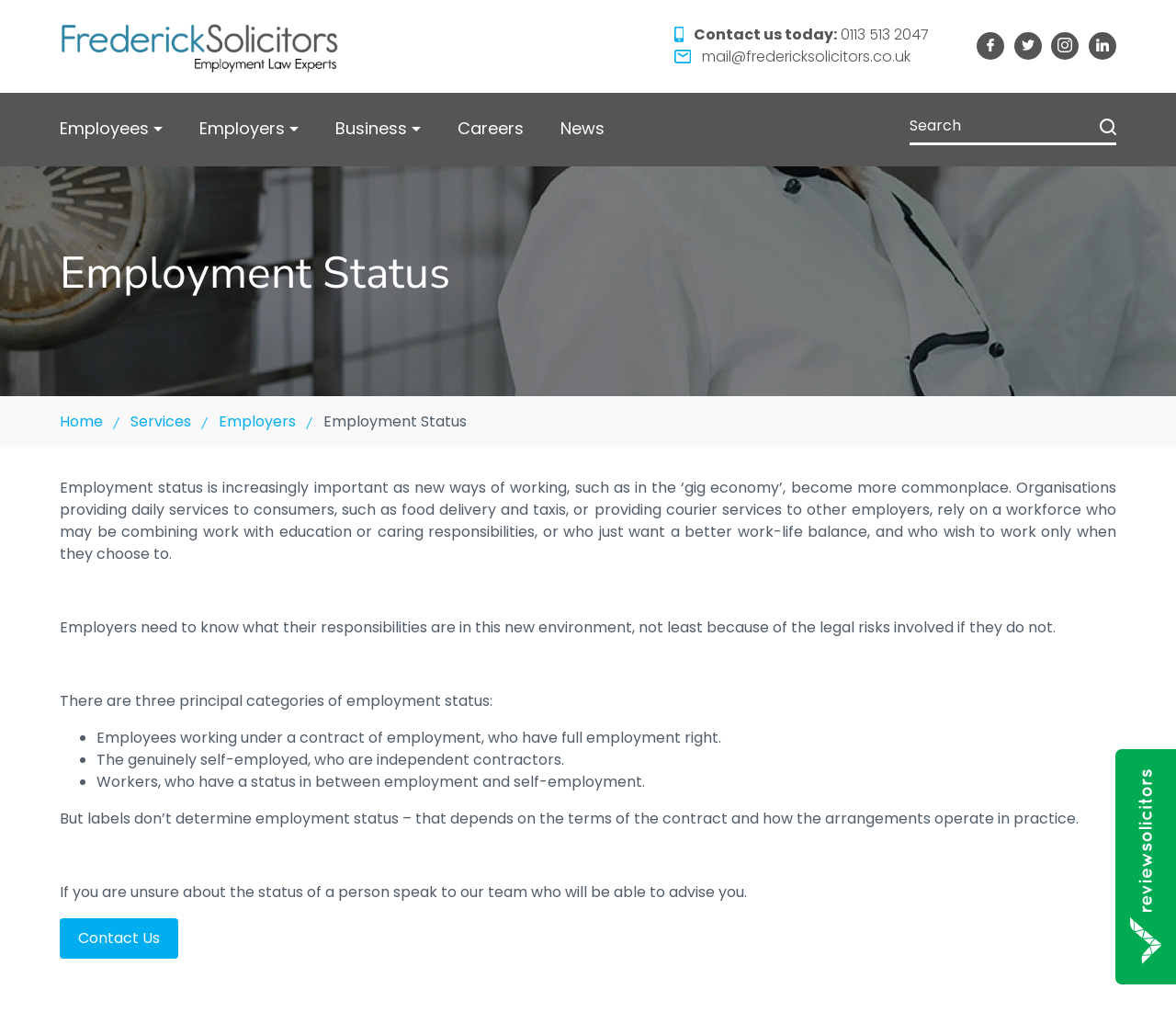Find the bounding box coordinates of the UI element according to this description: "Employees".

[0.051, 0.091, 0.138, 0.164]